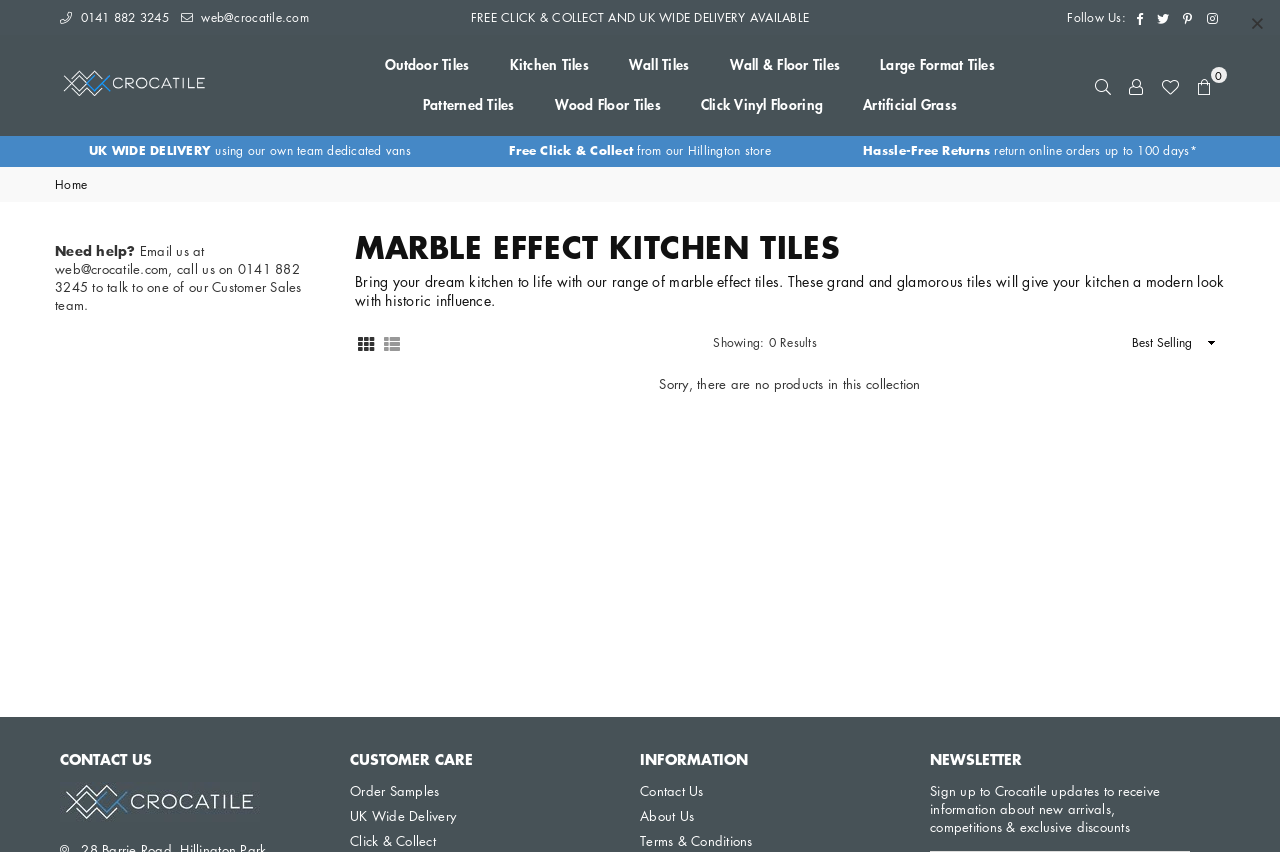Provide the bounding box coordinates, formatted as (top-left x, top-left y, bottom-right x, bottom-right y), with all values being floating point numbers between 0 and 1. Identify the bounding box of the UI element that matches the description: Linkedin

None